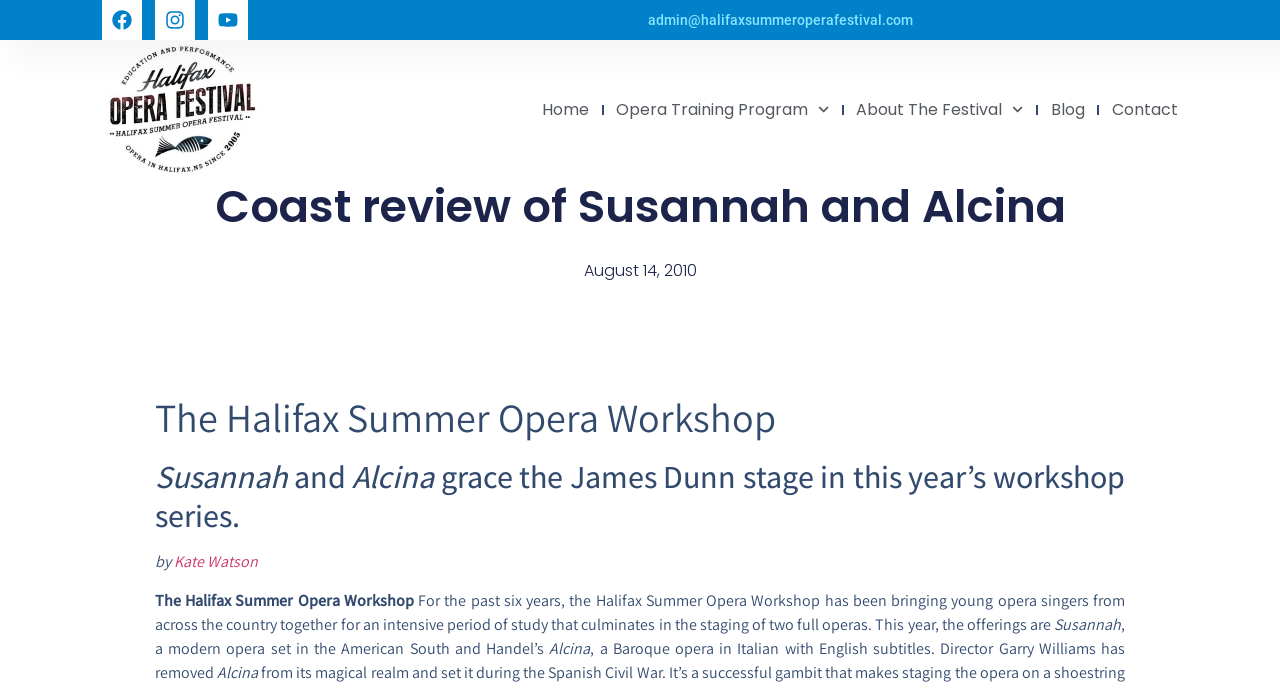Generate the title text from the webpage.

The Halifax Summer Opera Workshop